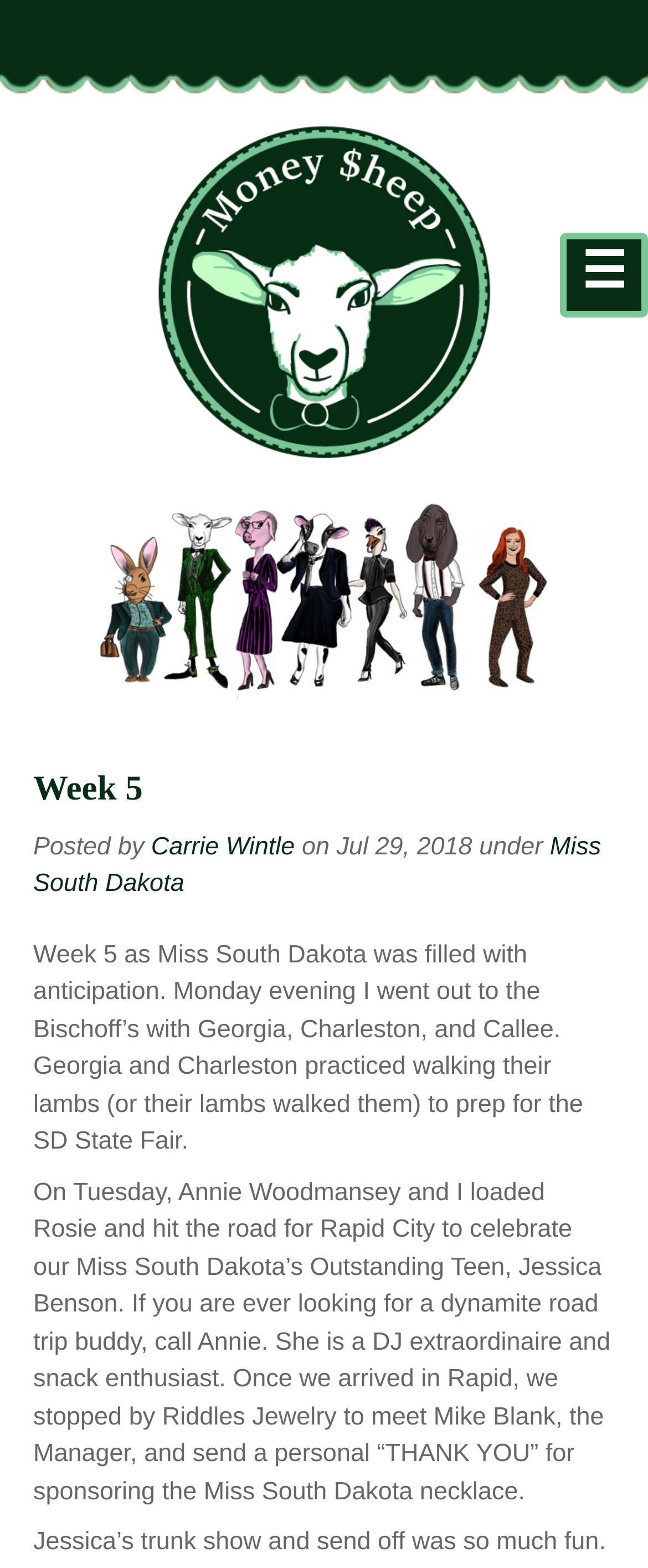Given the webpage screenshot, identify the bounding box of the UI element that matches this description: "Miss South Dakota".

[0.051, 0.531, 0.928, 0.572]